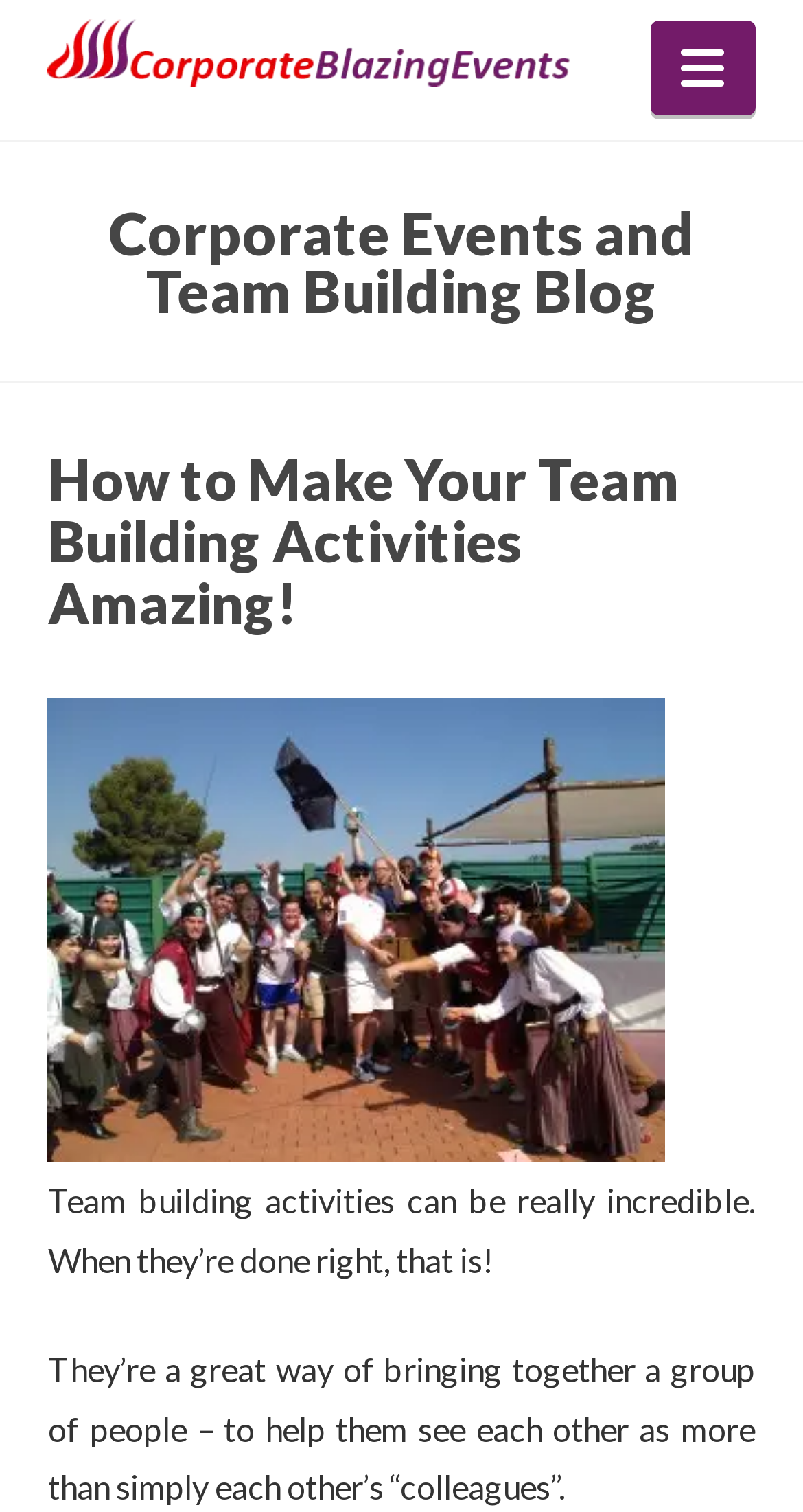Present a detailed account of what is displayed on the webpage.

The webpage is about team building activities, specifically how to make them amazing. At the top left of the page, there is a logo of "Corporate Blazing Events" which is also a link. Next to the logo, there is a navigation button labeled "Navigation". 

Below the logo and navigation button, there is a table layout that spans the entire width of the page. Within this layout, there is a heading that reads "Corporate Events and Team Building Blog". 

Underneath the heading, there is a section with a header that contains the title of the article, "How to Make Your Team Building Activities Amazing!". This title is accompanied by an image related to amazing team building activities, which takes up a significant portion of the page. 

Below the image, there are two paragraphs of text. The first paragraph states that team building activities can be incredible when done right, and the second paragraph explains that they are a great way to bring people together and help them see each other as more than just colleagues. 

At the very bottom right of the page, there is a "Back to Top" link.